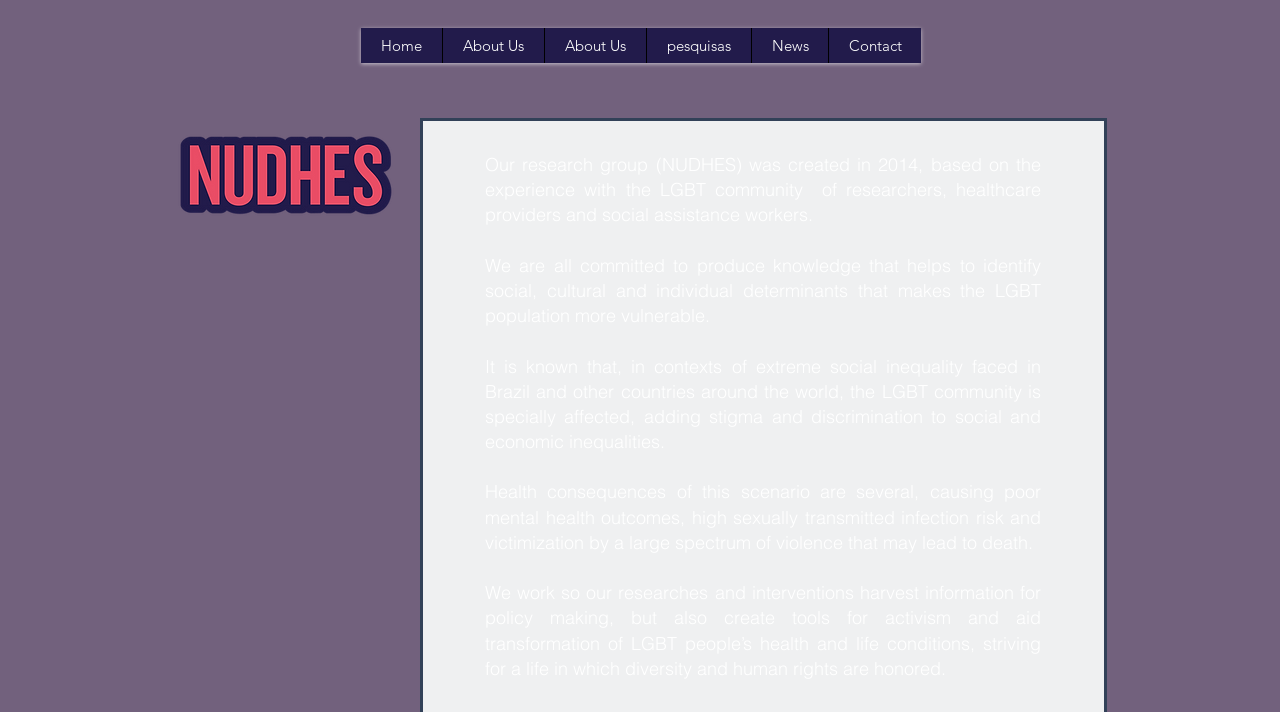Answer the question below with a single word or a brief phrase: 
What is the focus of the research group?

LGBT community